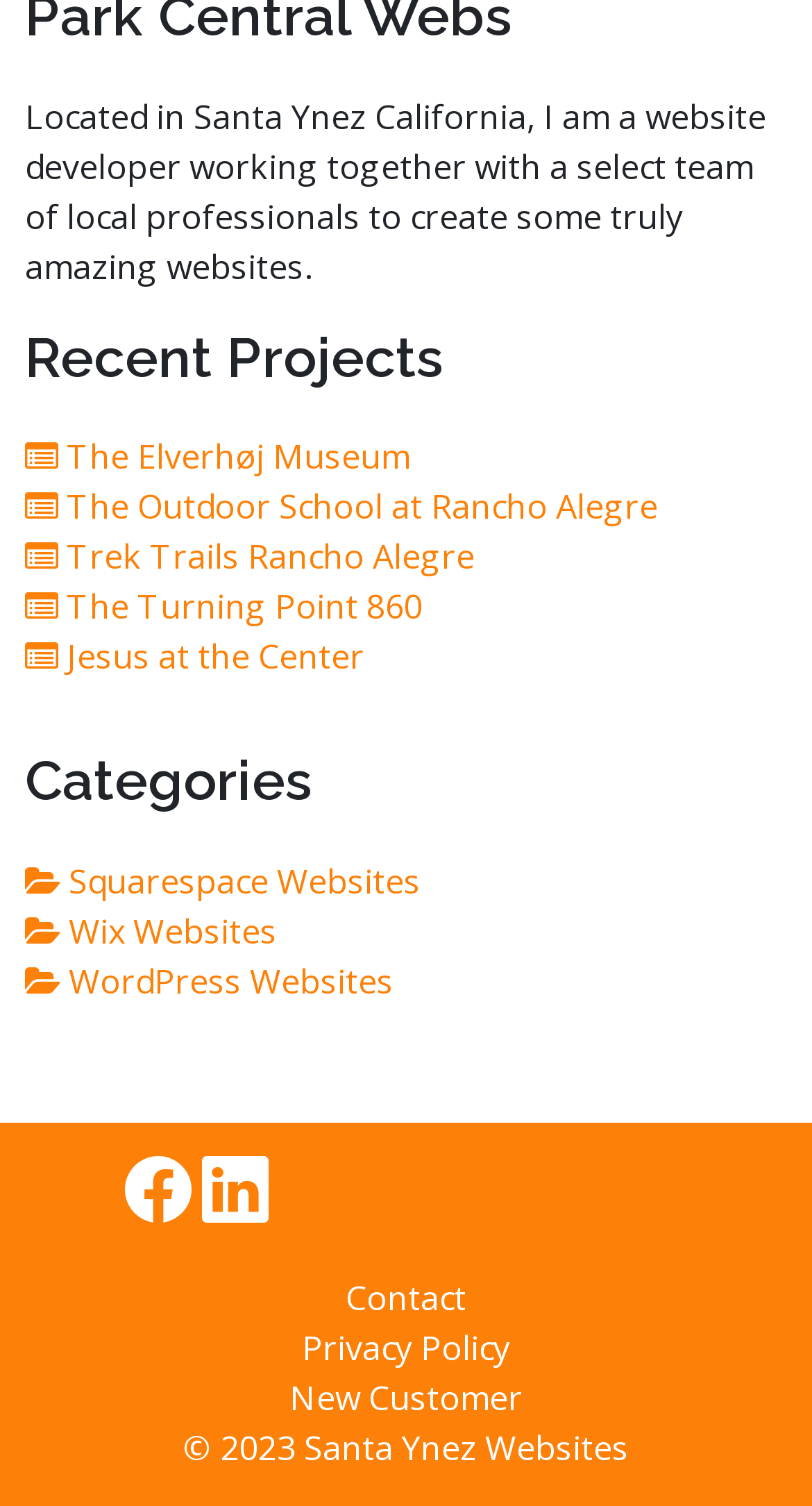Locate the bounding box coordinates of the element you need to click to accomplish the task described by this instruction: "visit The Elverhøj Museum".

[0.082, 0.288, 0.505, 0.318]